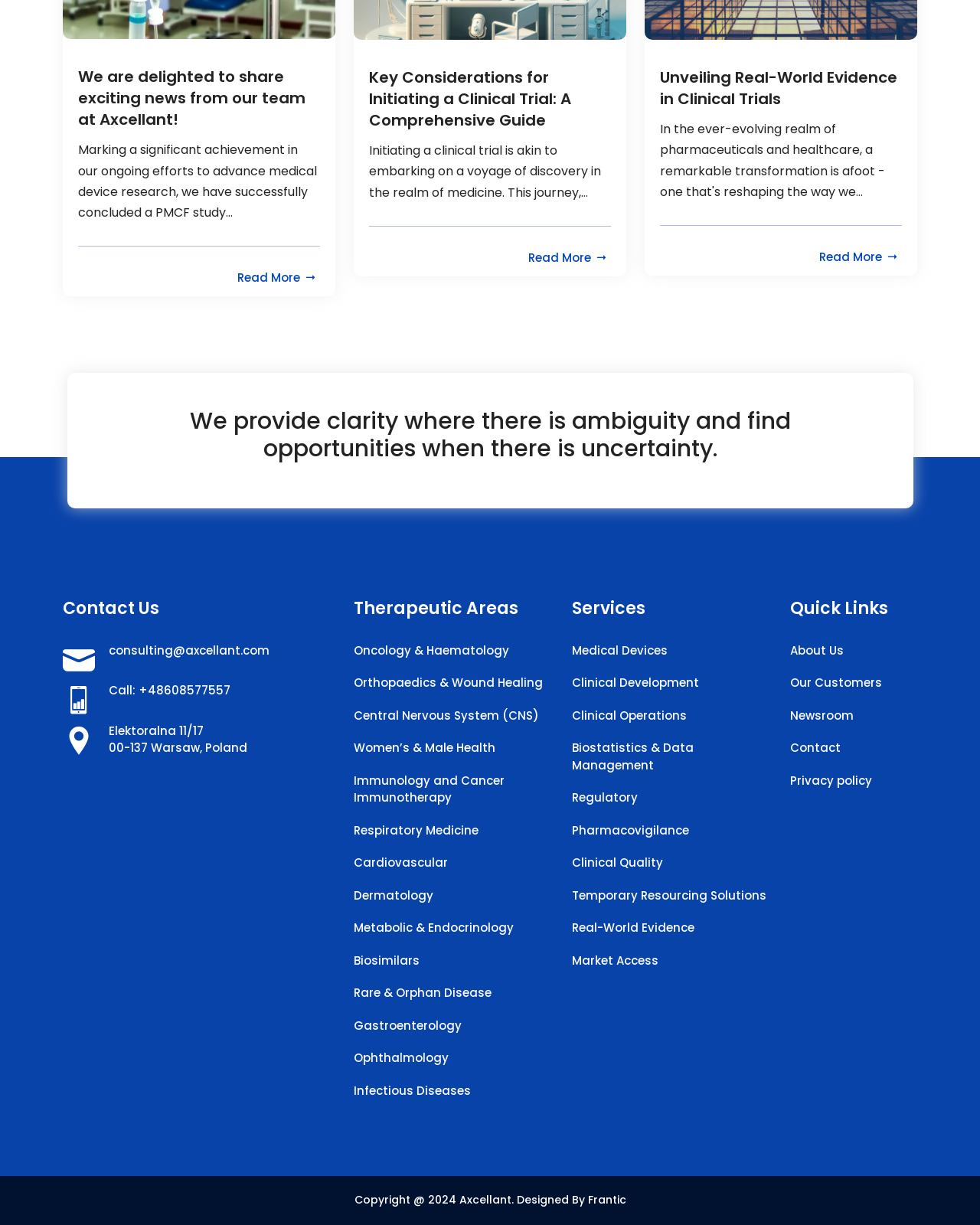Provide a one-word or short-phrase response to the question:
What is the address of the company mentioned on the webpage?

Elektoralna 11/17, 00-137 Warsaw, Poland